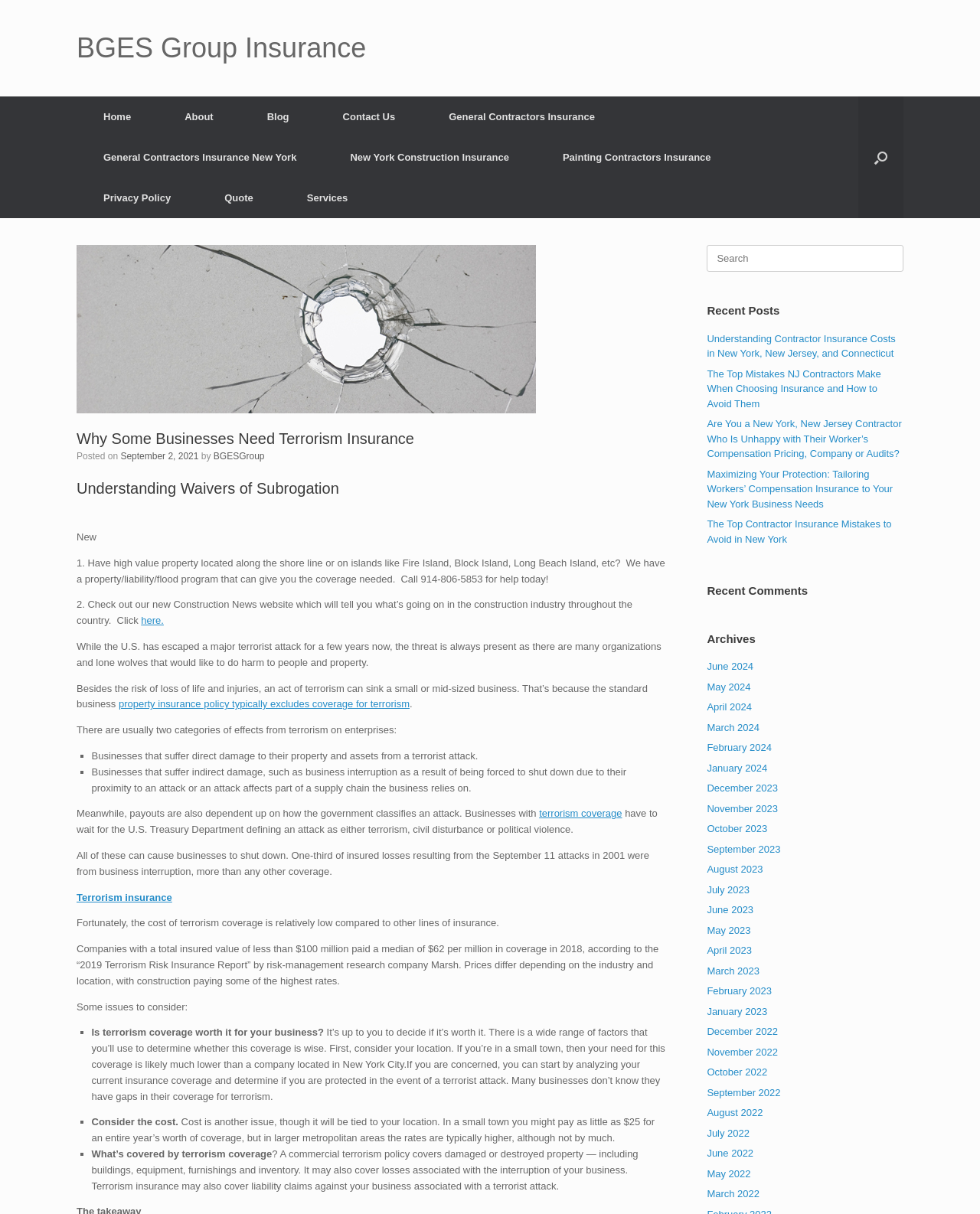What is the location of the search box? Refer to the image and provide a one-word or short phrase answer.

Top right corner